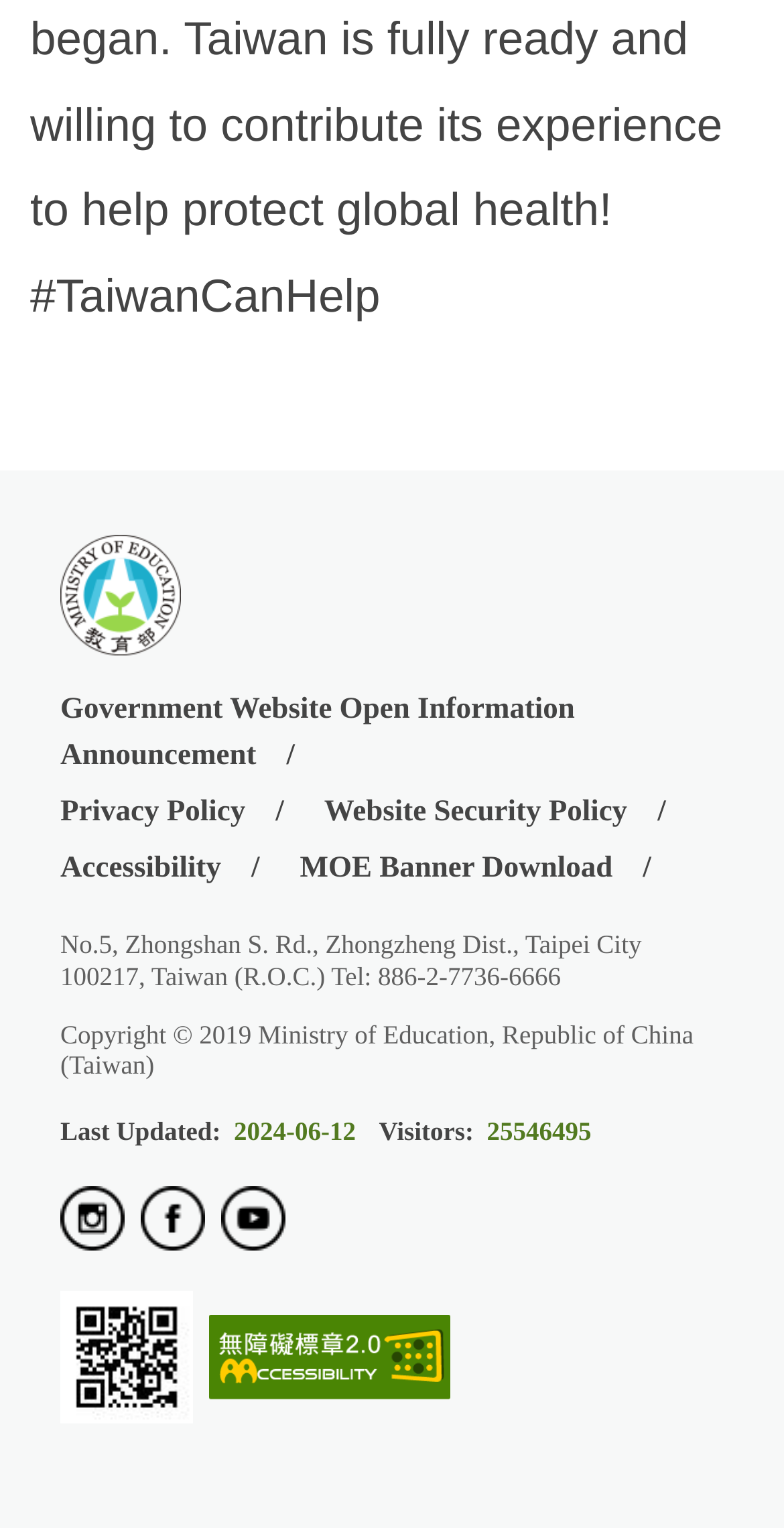Please determine the bounding box coordinates of the section I need to click to accomplish this instruction: "Follow the Ministry on Instagram".

[0.077, 0.776, 0.159, 0.824]